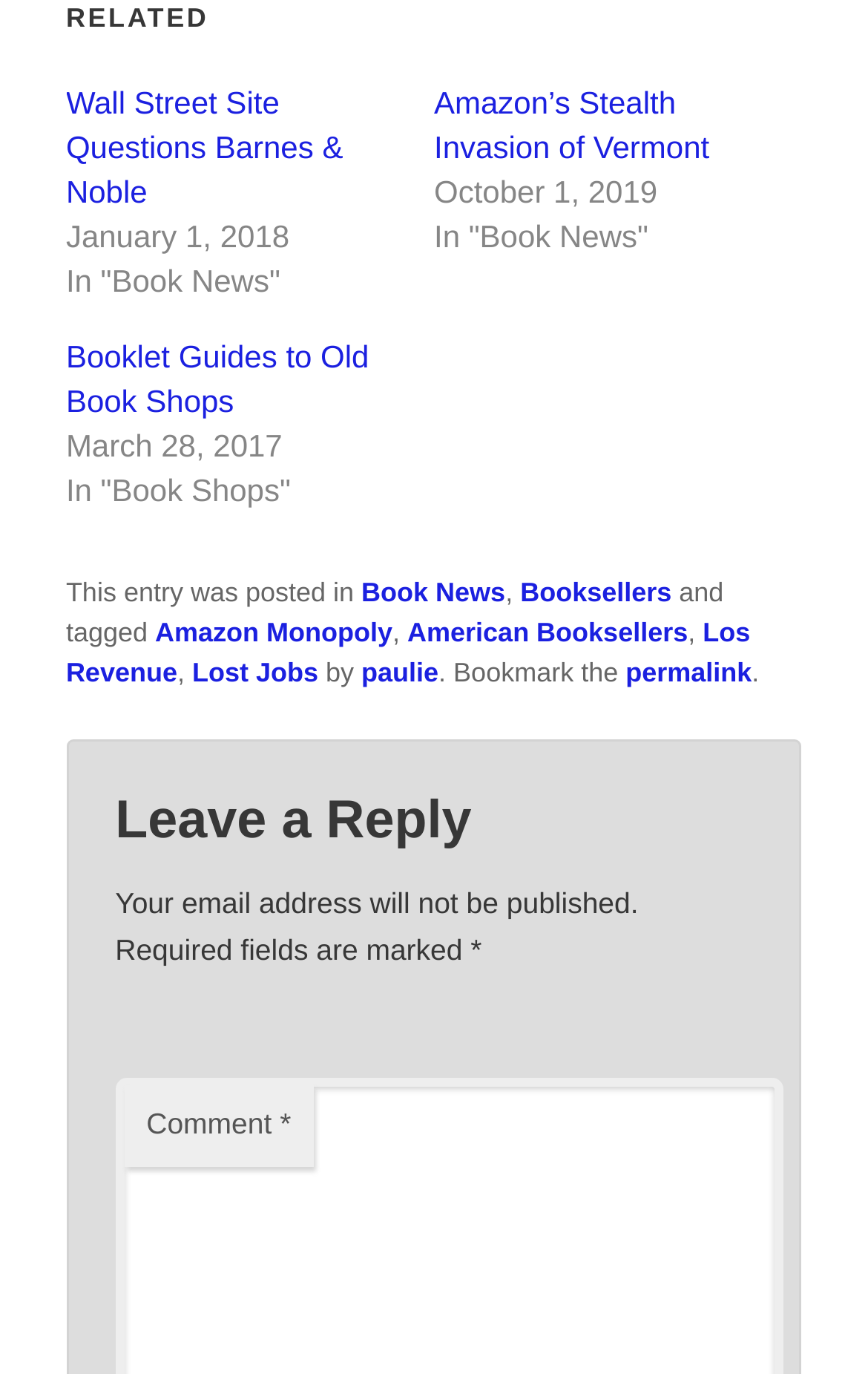Please find the bounding box coordinates for the clickable element needed to perform this instruction: "Click on the link 'Booklet Guides to Old Book Shops'".

[0.076, 0.246, 0.425, 0.304]